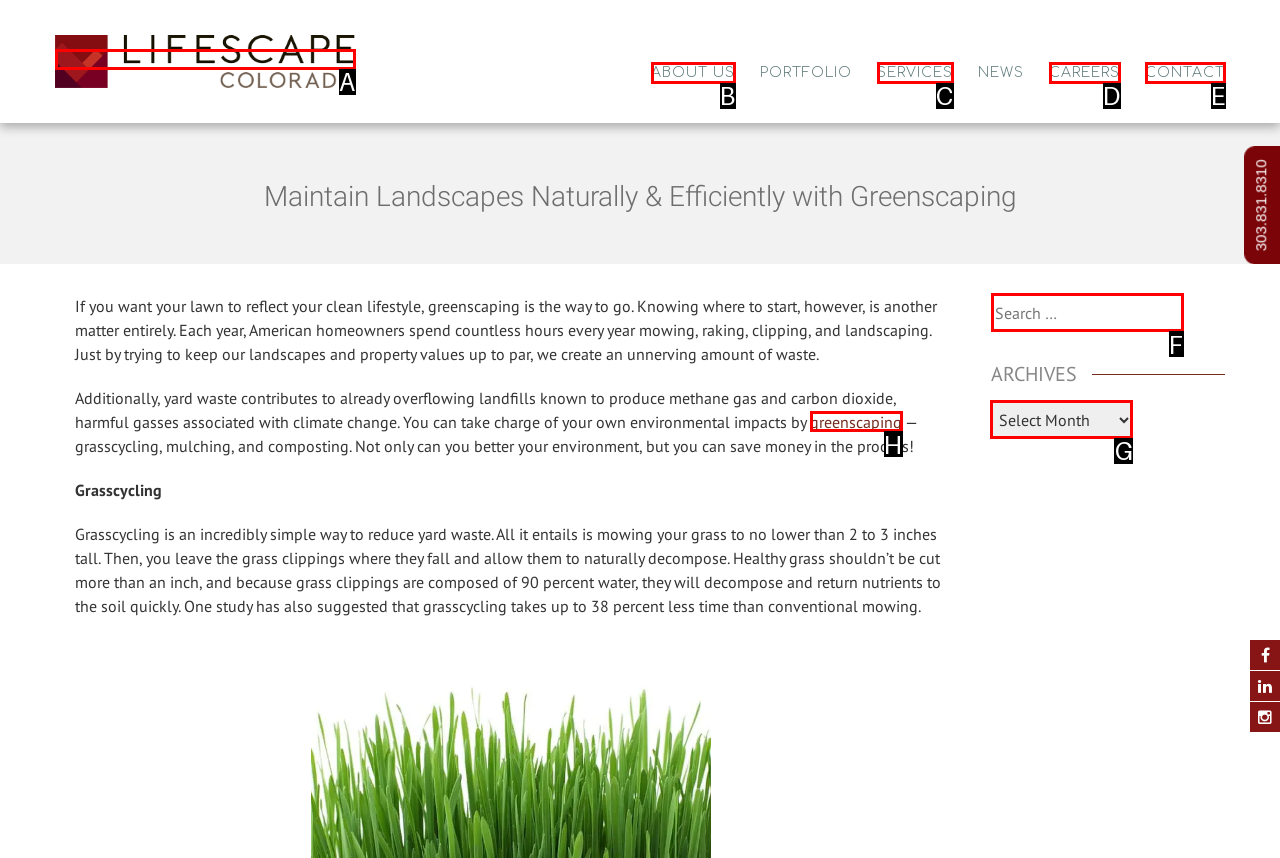Pick the right letter to click to achieve the task: View Archives
Answer with the letter of the correct option directly.

G